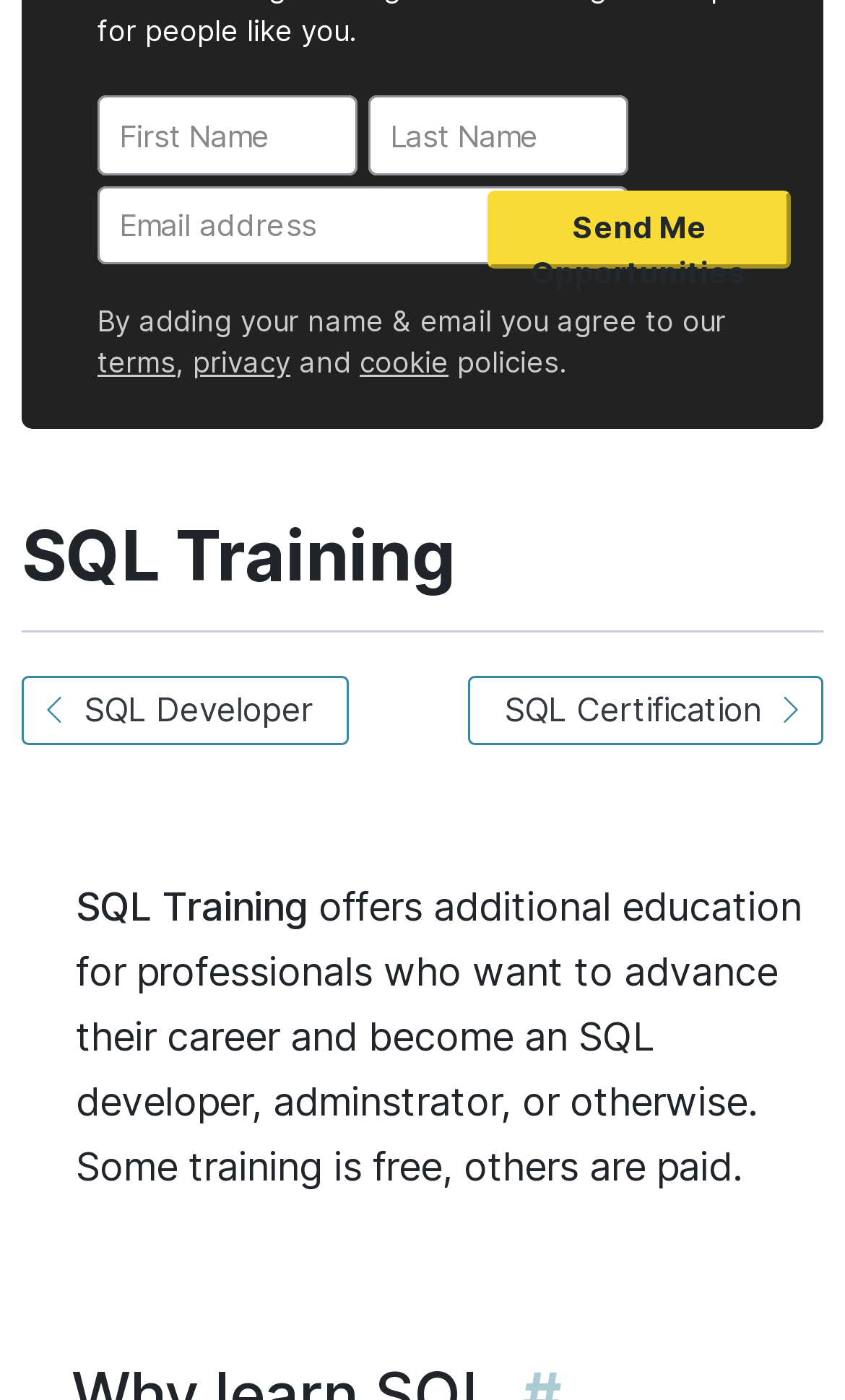Using the given element description, provide the bounding box coordinates (top-left x, top-left y, bottom-right x, bottom-right y) for the corresponding UI element in the screenshot: Send Me Opportunities

[0.577, 0.135, 0.936, 0.191]